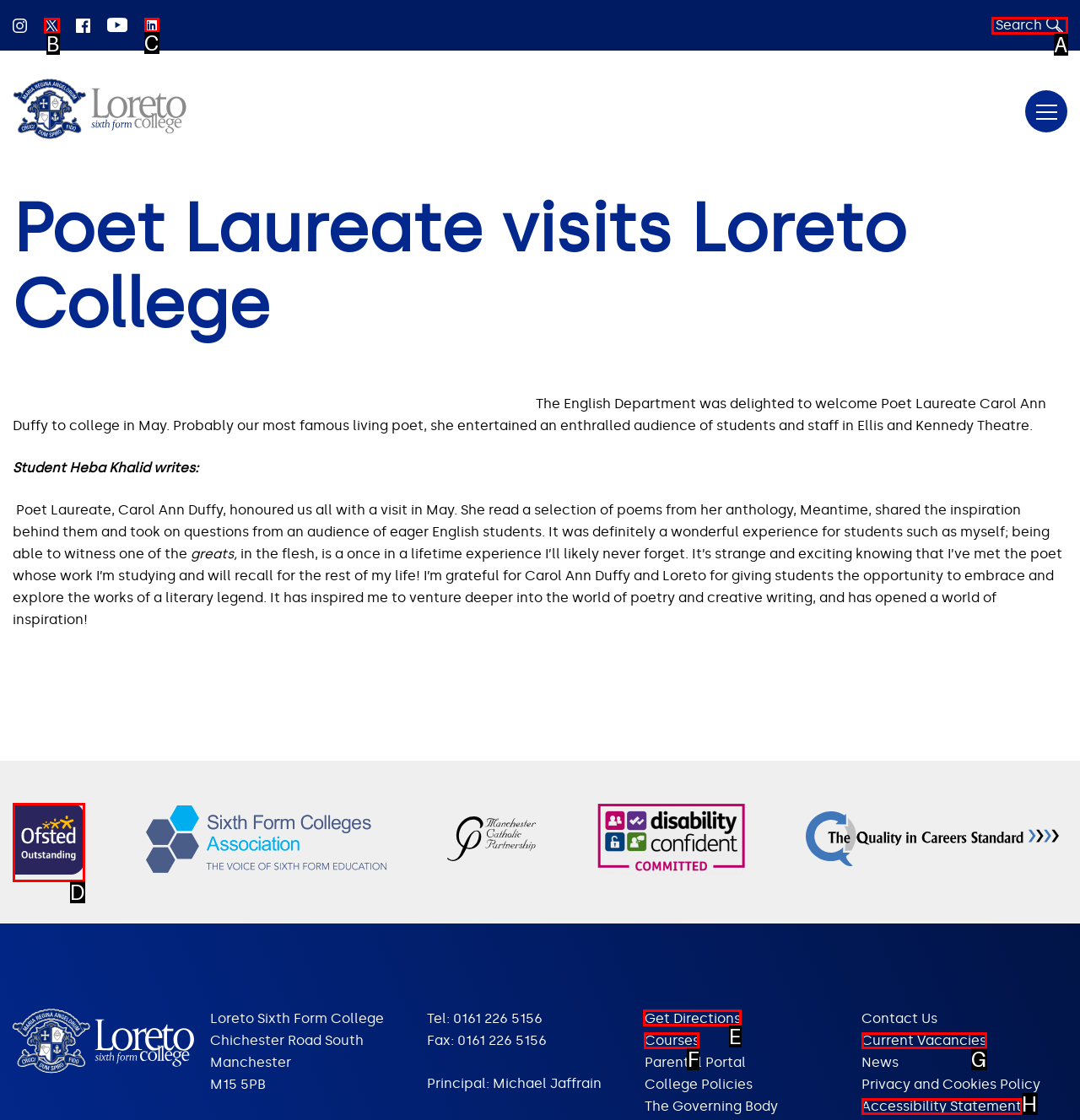Identify the correct HTML element to click to accomplish this task: Get directions to the college
Respond with the letter corresponding to the correct choice.

E